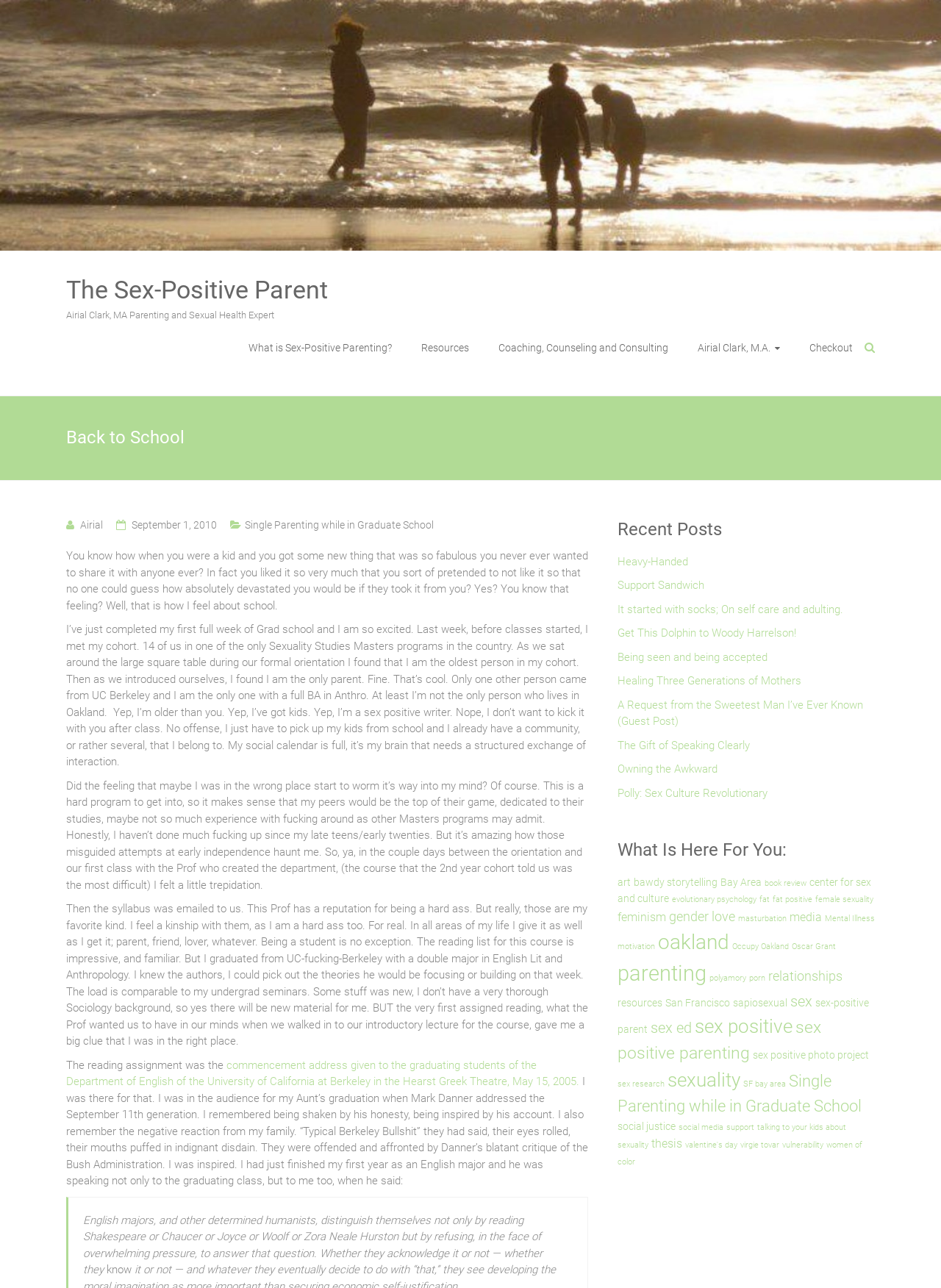What is the topic of the first assigned reading?
Provide a short answer using one word or a brief phrase based on the image.

Commencement address